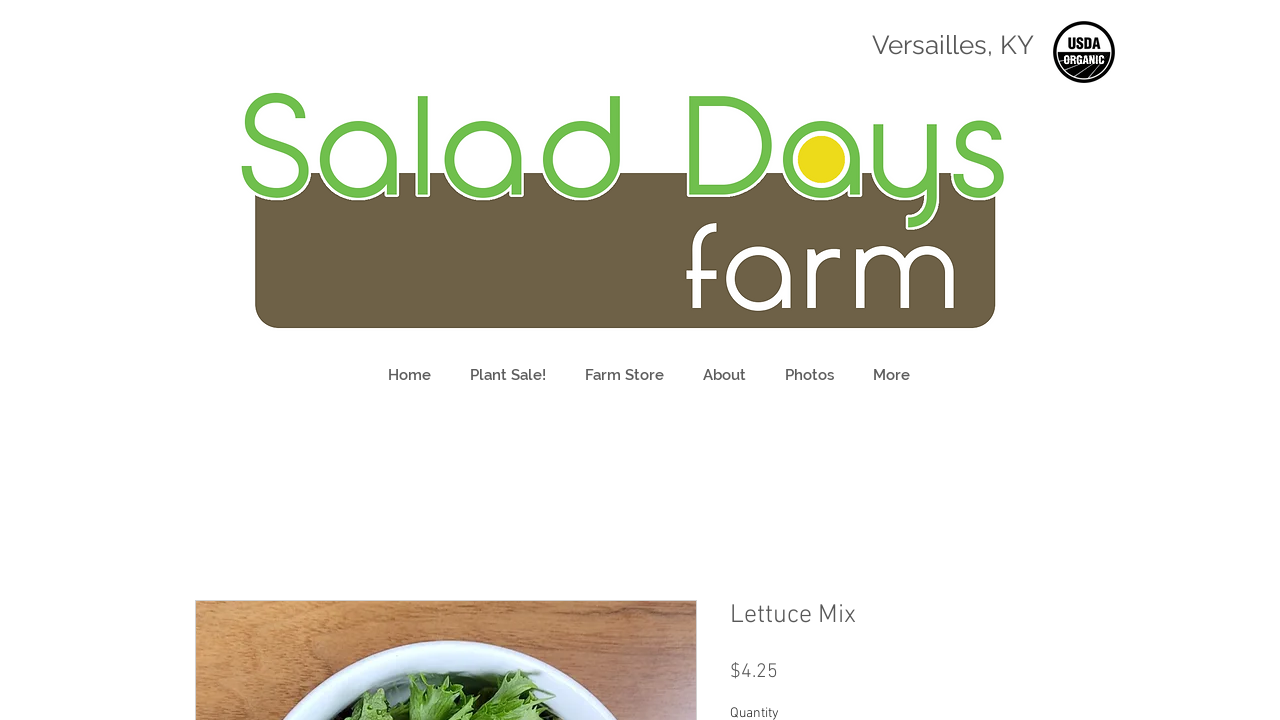What is the navigation menu item after 'Home'?
Give a comprehensive and detailed explanation for the question.

I found the navigation menu item after 'Home' by looking at the link elements in the navigation menu, which are 'Home', 'Plant Sale!', 'Farm Store', 'About', 'Photos', and 'More'. The second item in the list is 'Plant Sale!'.